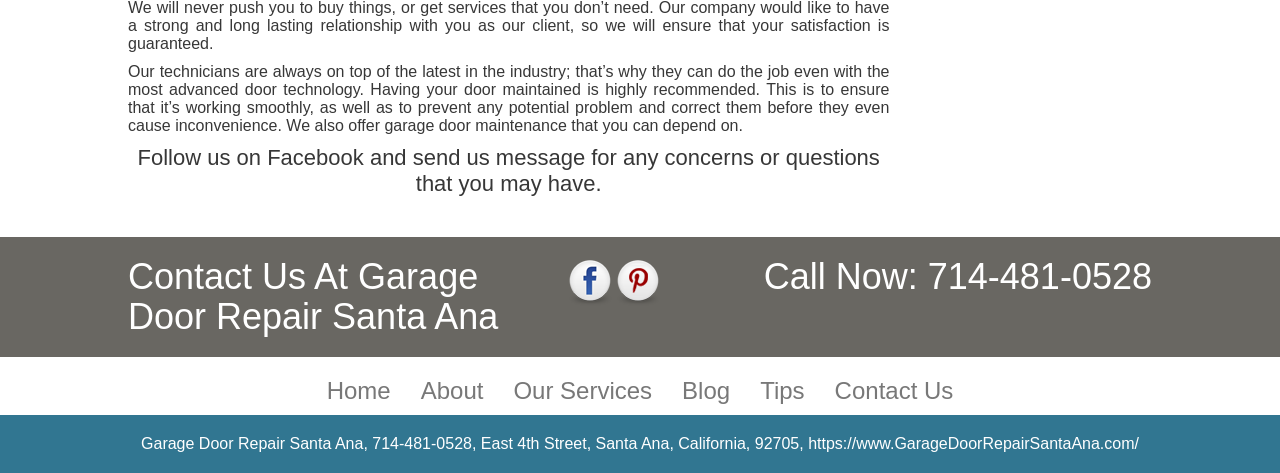From the given element description: "Contact Us", find the bounding box for the UI element. Provide the coordinates as four float numbers between 0 and 1, in the order [left, top, right, bottom].

[0.652, 0.797, 0.745, 0.854]